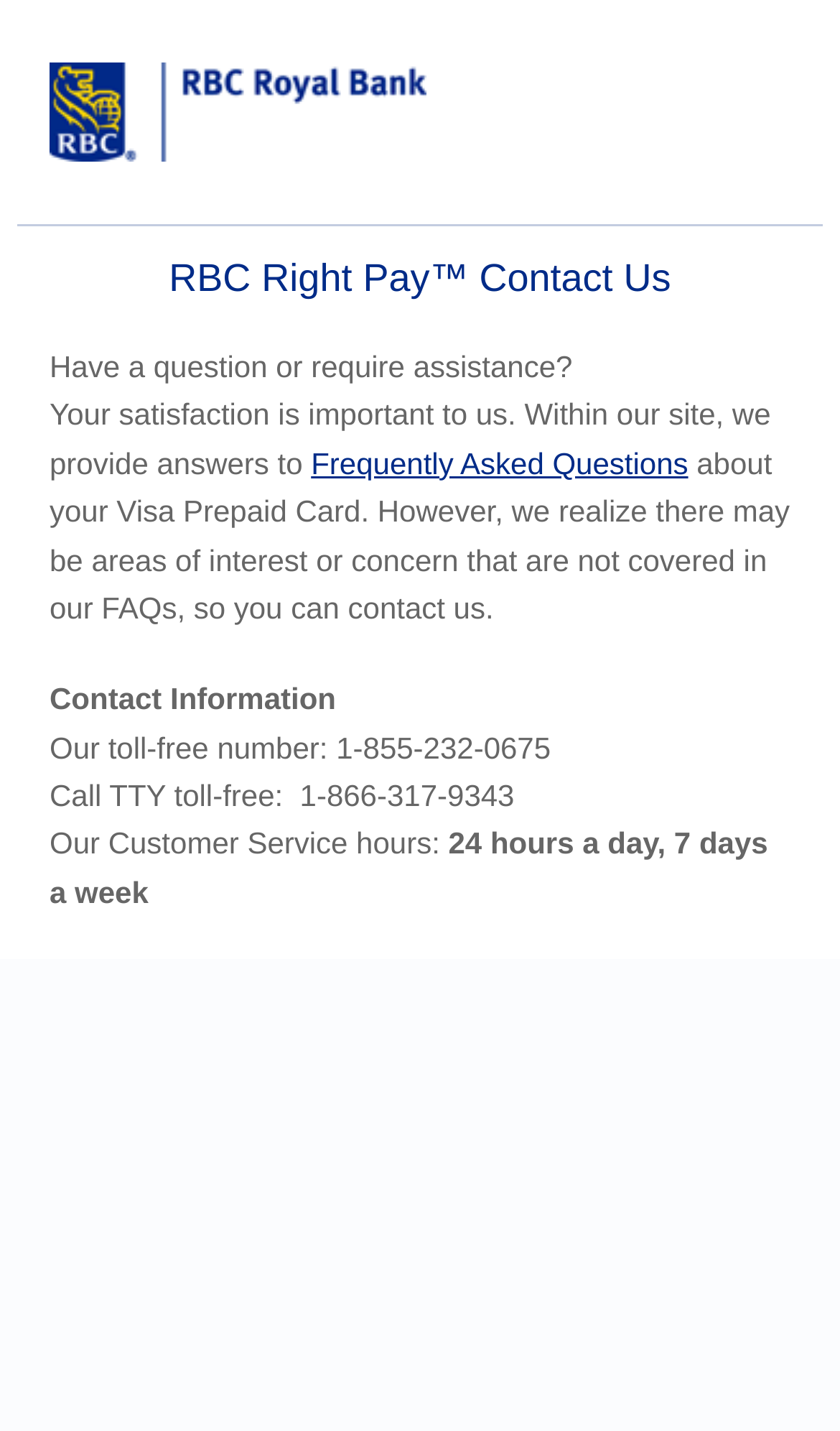Please examine the image and answer the question with a detailed explanation:
Is there a TTY toll-free number available?

I found the TTY toll-free number by looking at the 'Contact Information' section, where it says 'Call TTY toll-free: 1-866-317-9343', which indicates that a TTY toll-free number is available.